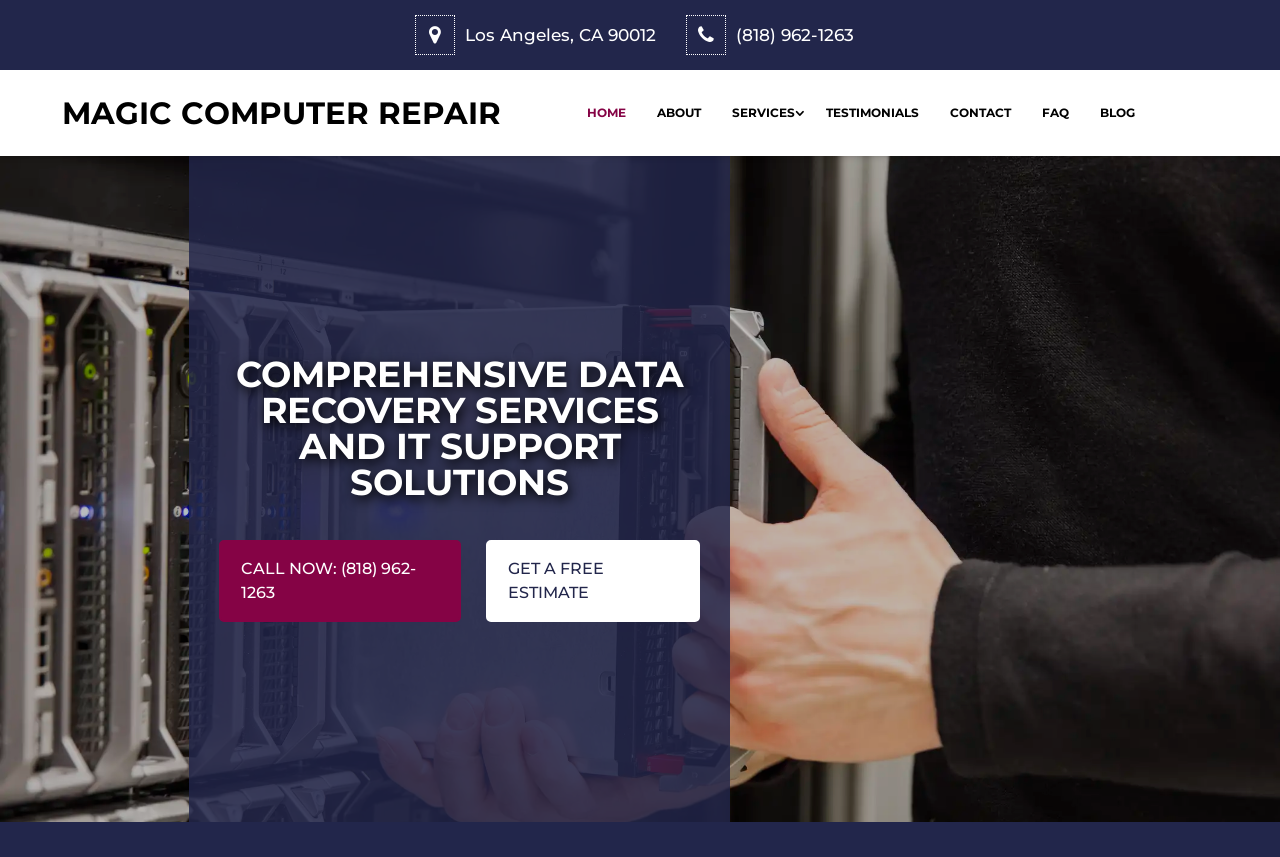Using the provided element description: "Home", determine the bounding box coordinates of the corresponding UI element in the screenshot.

[0.446, 0.105, 0.5, 0.159]